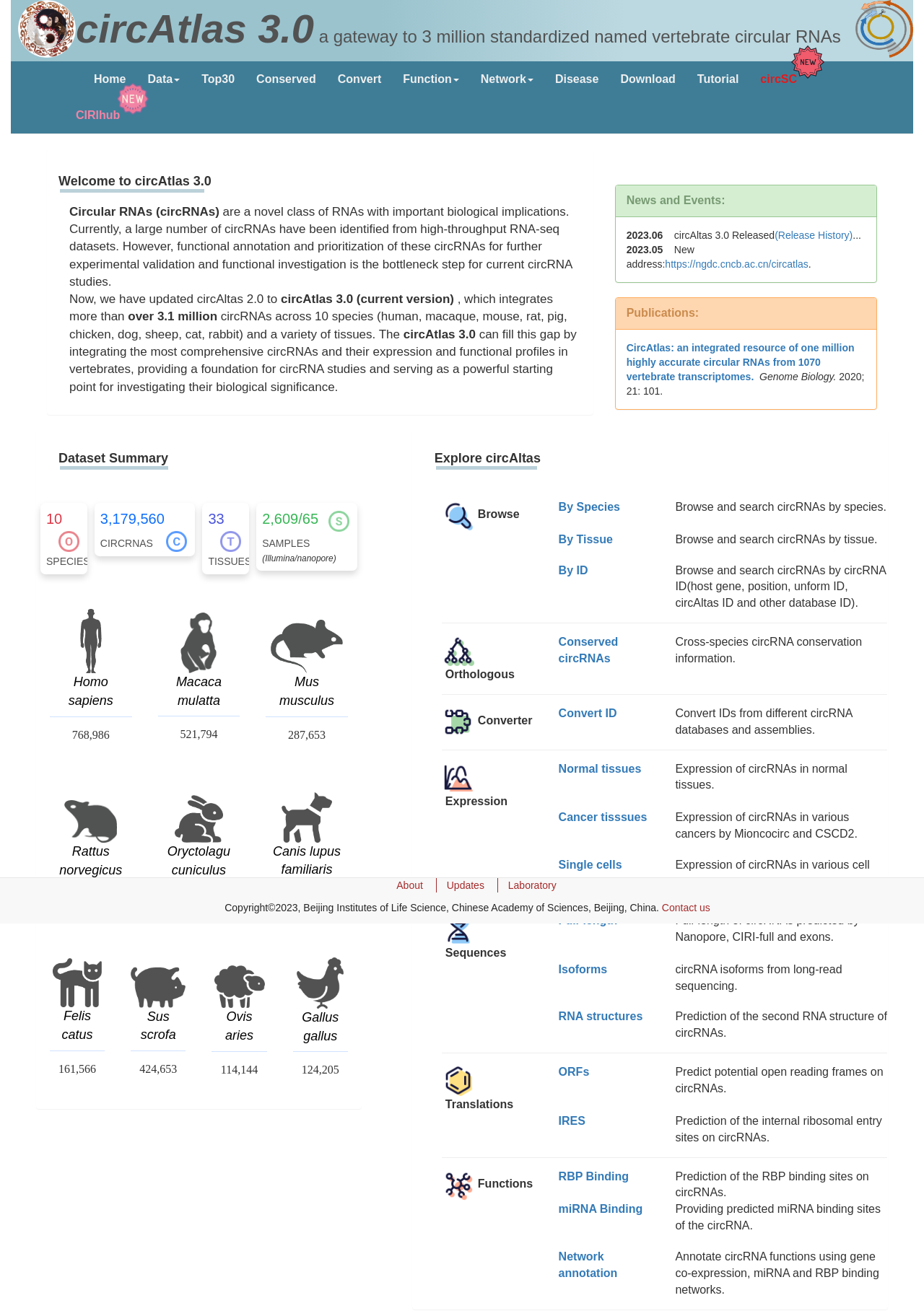From the webpage screenshot, identify the region described by Cancer tisssues. Provide the bounding box coordinates as (top-left x, top-left y, bottom-right x, bottom-right y), with each value being a floating point number between 0 and 1.

[0.604, 0.616, 0.7, 0.626]